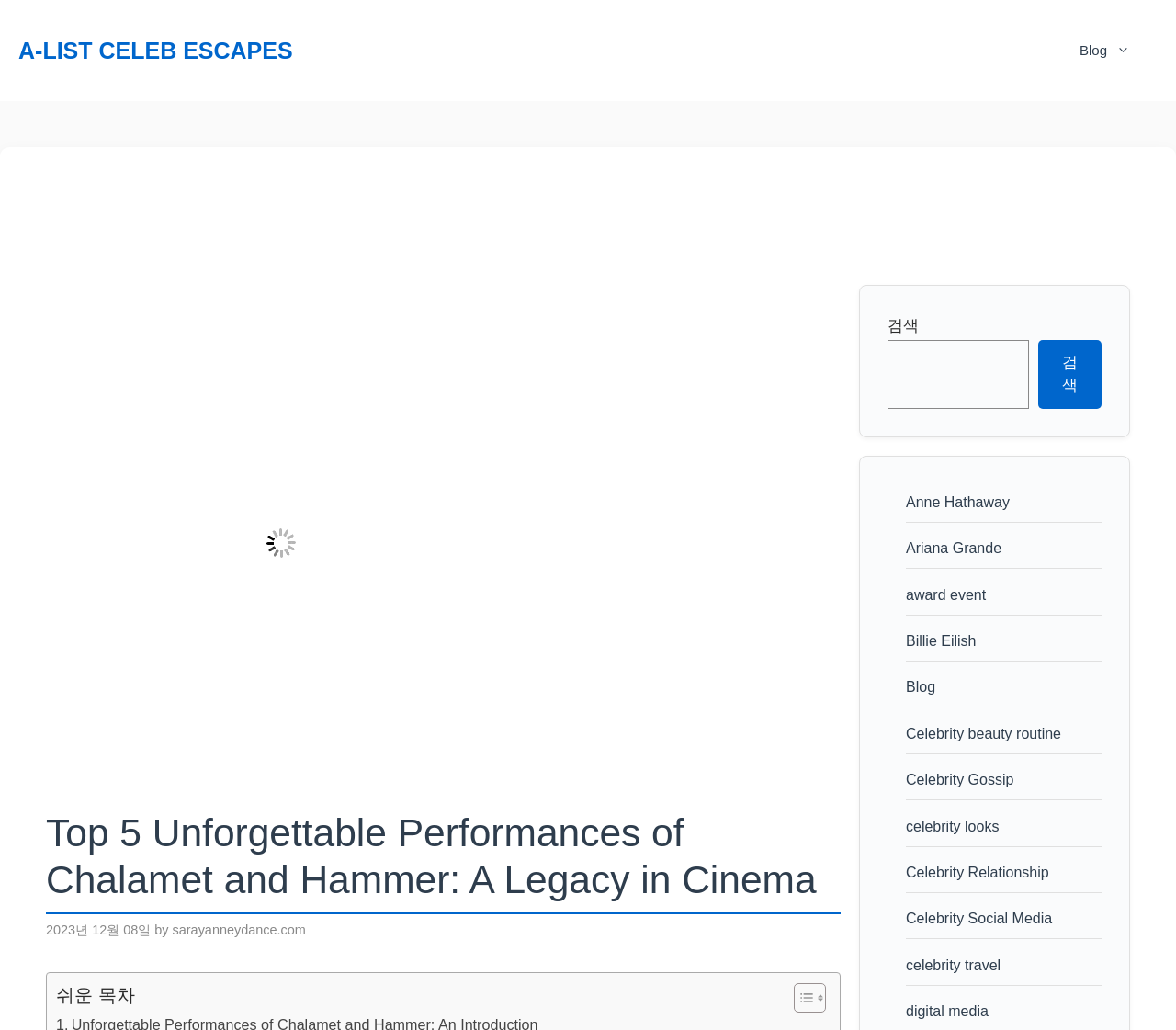Please identify the coordinates of the bounding box for the clickable region that will accomplish this instruction: "Click on the 'A-LIST CELEB ESCAPES' link".

[0.016, 0.037, 0.249, 0.062]